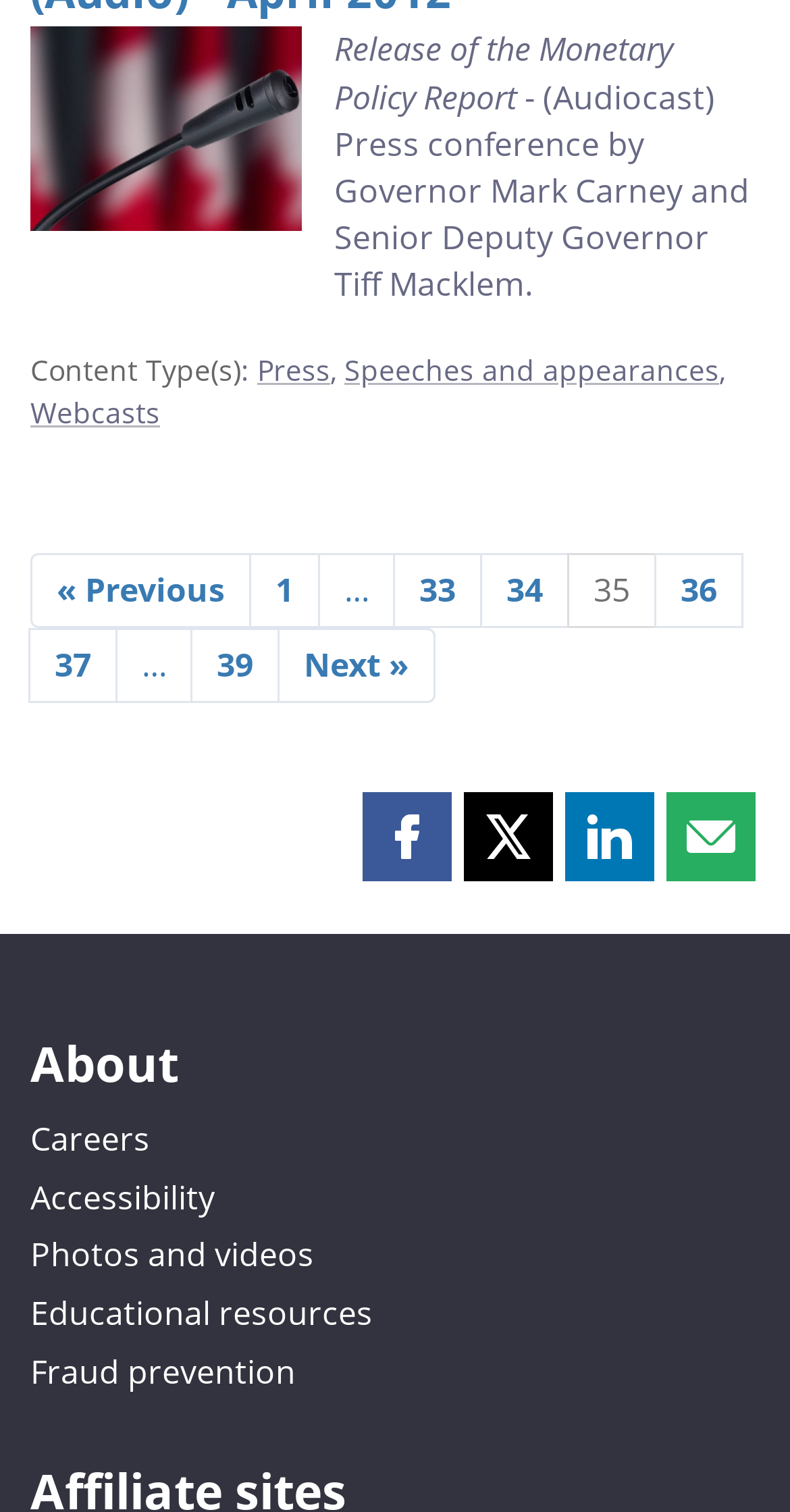Determine the bounding box coordinates of the region I should click to achieve the following instruction: "explore Robot Soccer". Ensure the bounding box coordinates are four float numbers between 0 and 1, i.e., [left, top, right, bottom].

None